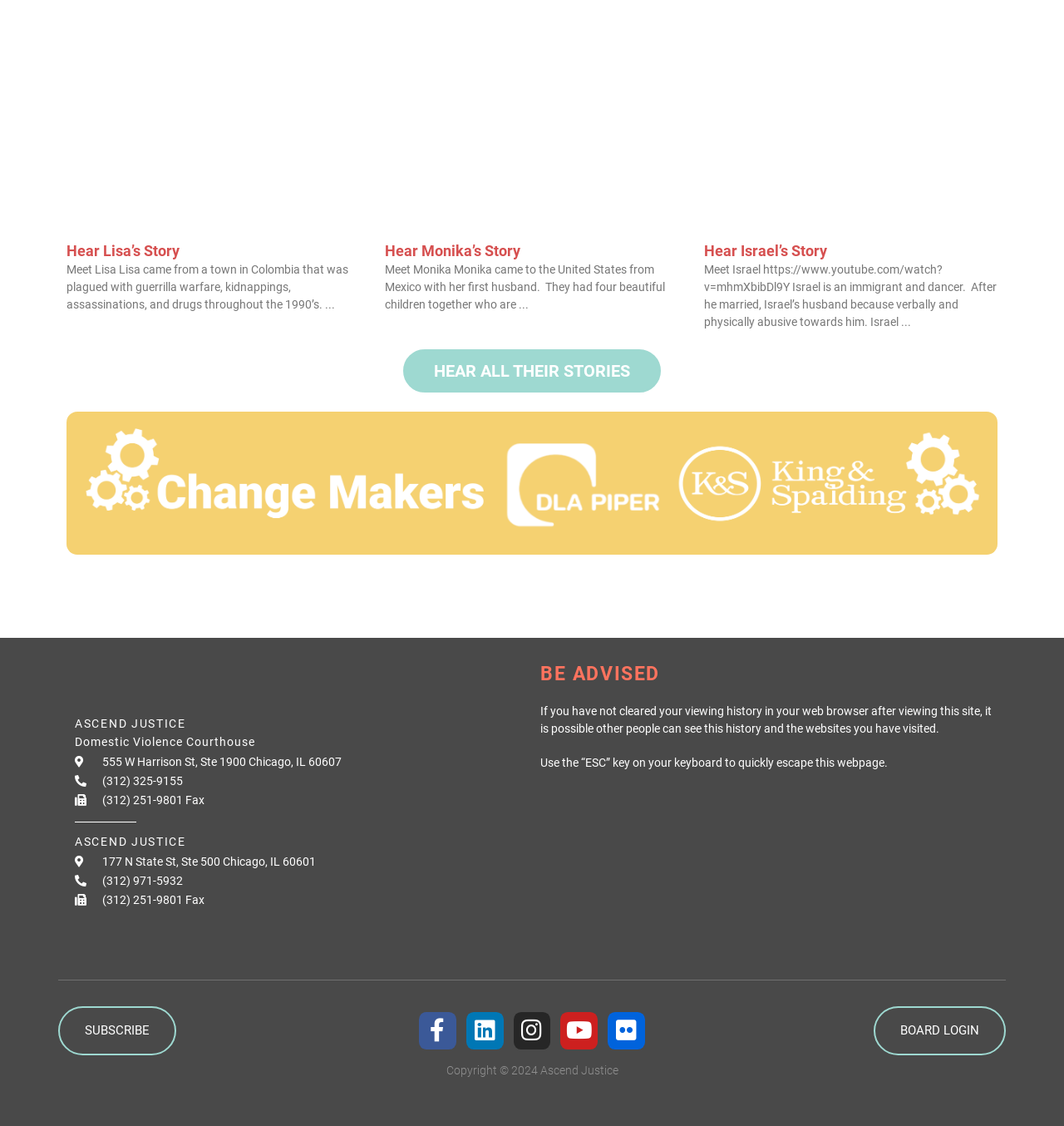Select the bounding box coordinates of the element I need to click to carry out the following instruction: "Learn More".

[0.458, 0.44, 0.542, 0.468]